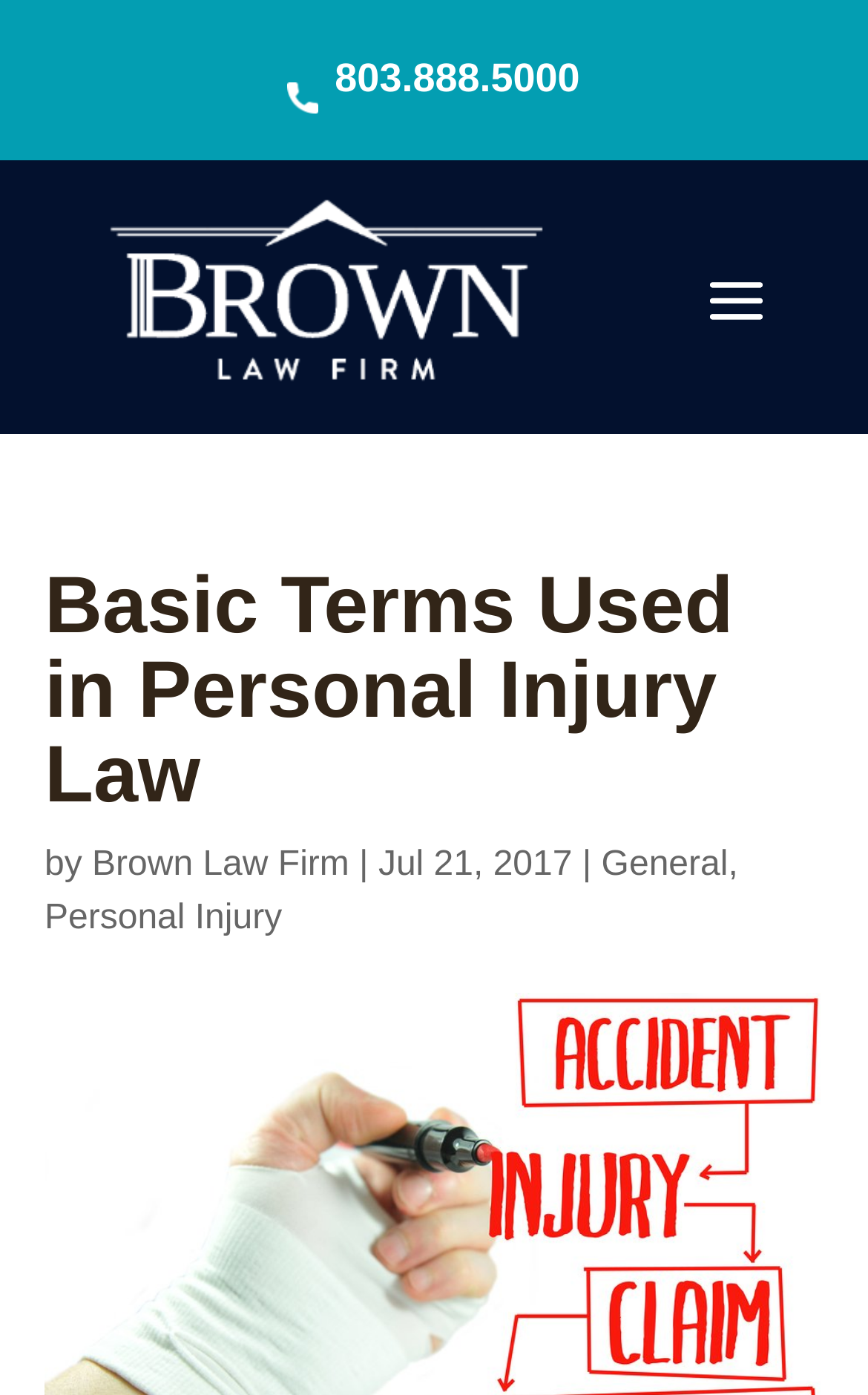Locate the primary headline on the webpage and provide its text.

Basic Terms Used in Personal Injury Law